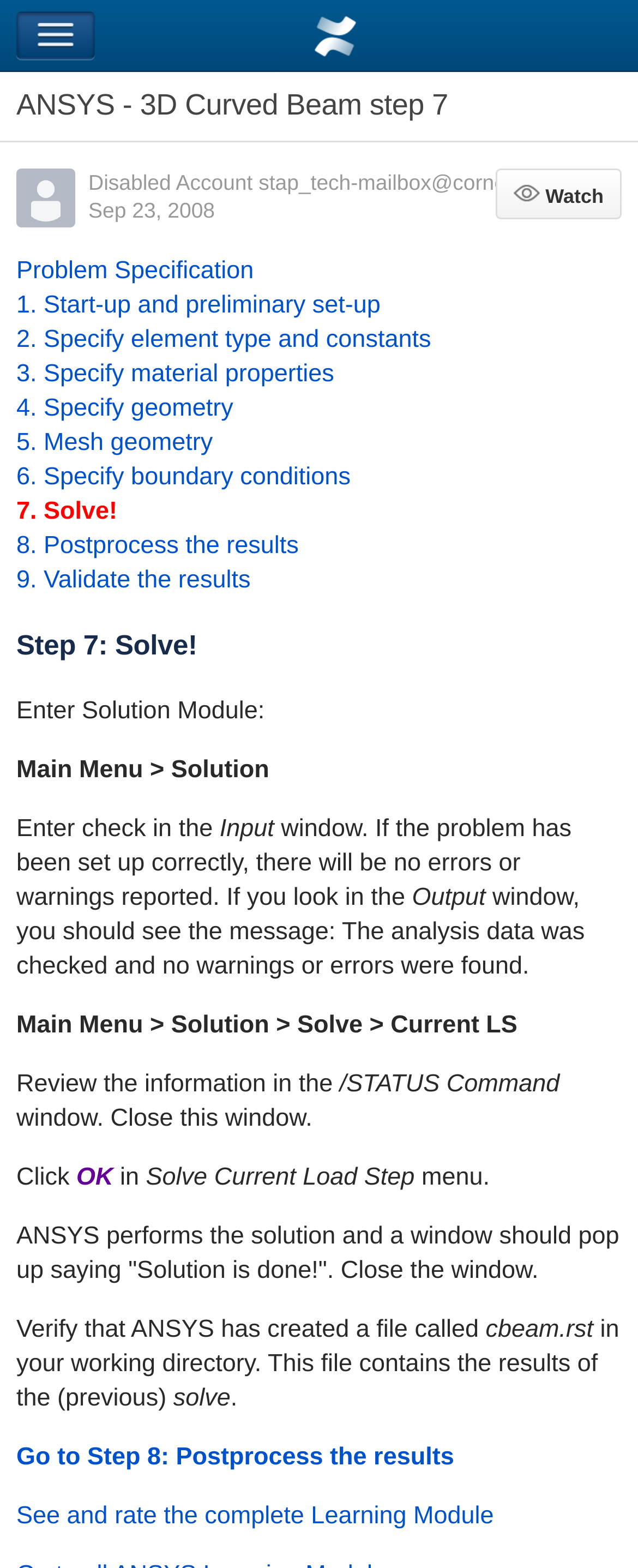Pinpoint the bounding box coordinates for the area that should be clicked to perform the following instruction: "View the authors' avatar".

[0.026, 0.125, 0.118, 0.142]